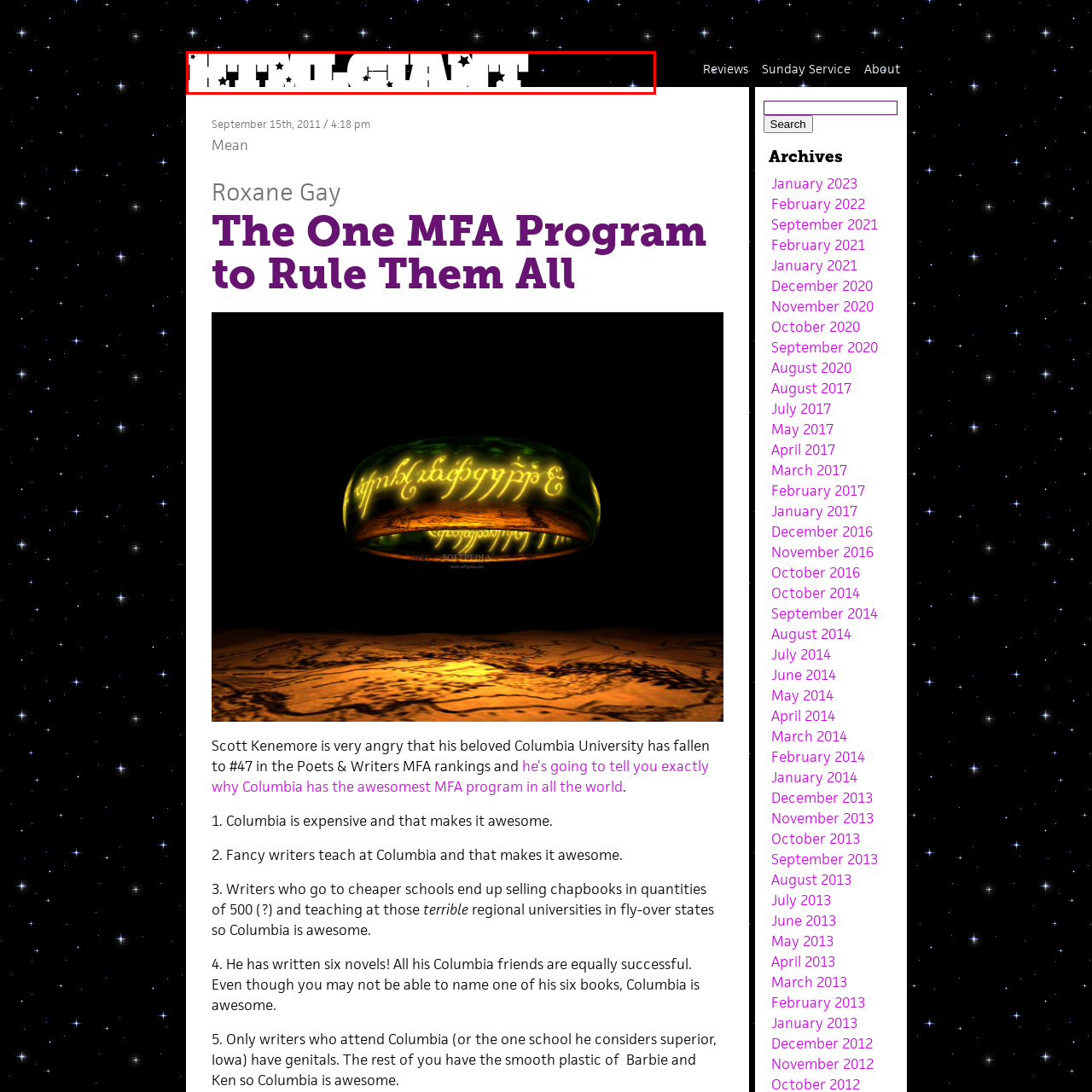Generate a comprehensive caption for the image section marked by the red box.

The image features a stylish and playful graphic that captures the essence of creativity and literary engagement, fitting for the context of a program focused on MFA (Master of Fine Arts) education. Set against a subtle gradient background adorned with whimsical stars and decorative elements, the text is prominently displayed, possibly hinting at the artistry that comes with the study of writing. This aesthetic likely resonates with the target audience of aspiring writers and literary enthusiasts, perfectly complementing the article titled "The One MFA Program to Rule Them All" from HTMLGIANT. The design captures a sense of inspiration and ambition, inviting readers to explore the nuances of a distinguished MFA program and its impact on crafting literary careers.